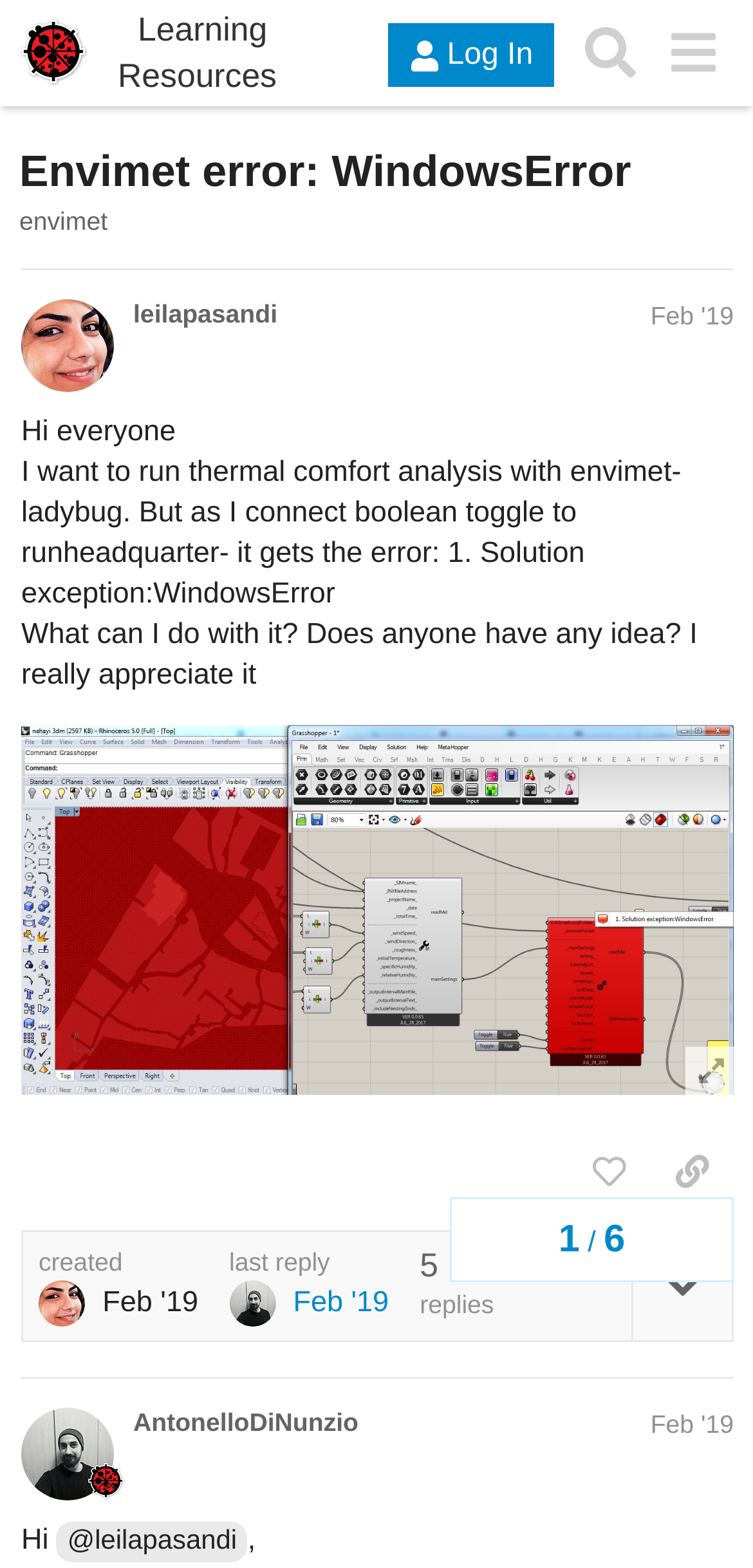Identify the bounding box for the UI element described as: "Envimet error: WindowsError". Ensure the coordinates are four float numbers between 0 and 1, formatted as [left, top, right, bottom].

[0.026, 0.092, 0.838, 0.124]